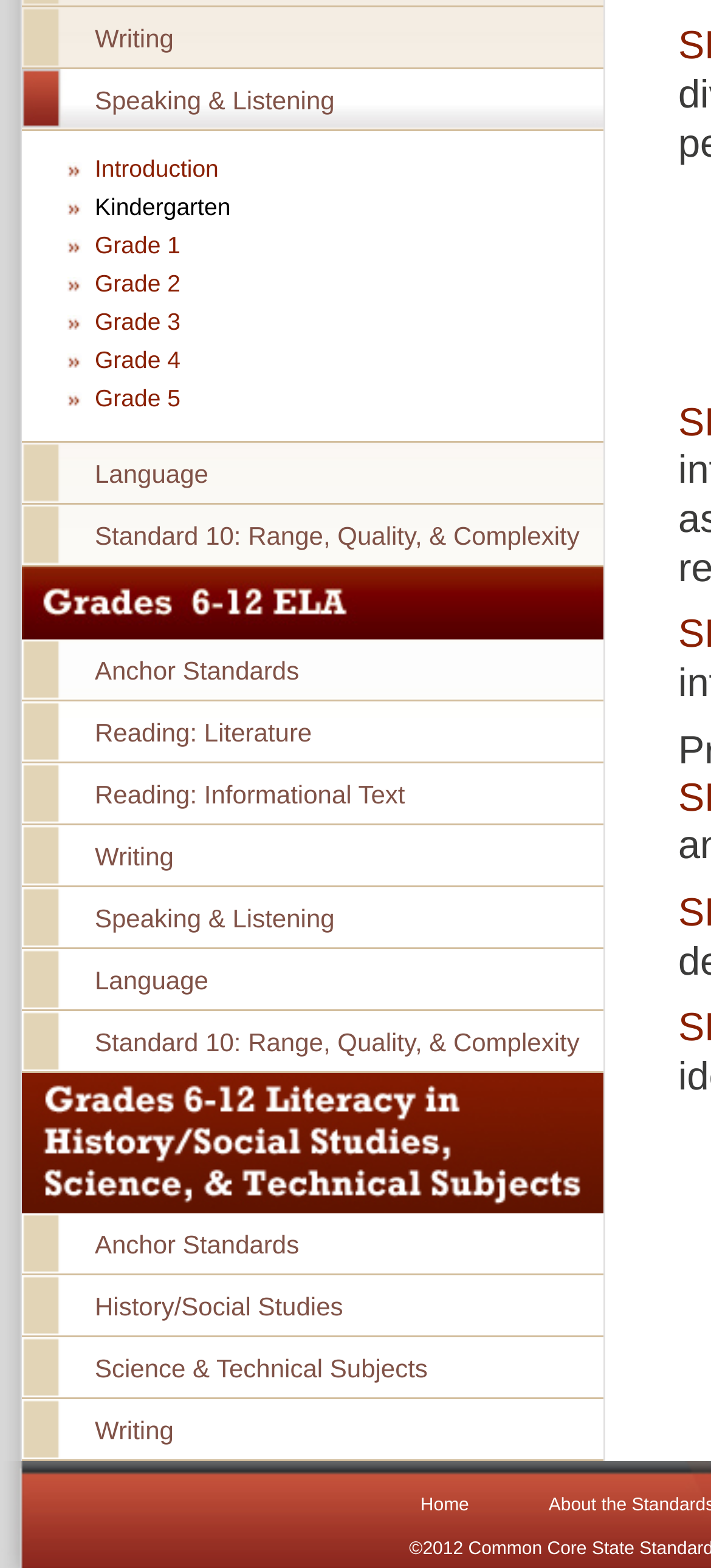Find the bounding box of the UI element described as: "Grade 1". The bounding box coordinates should be given as four float values between 0 and 1, i.e., [left, top, right, bottom].

[0.133, 0.148, 0.254, 0.165]